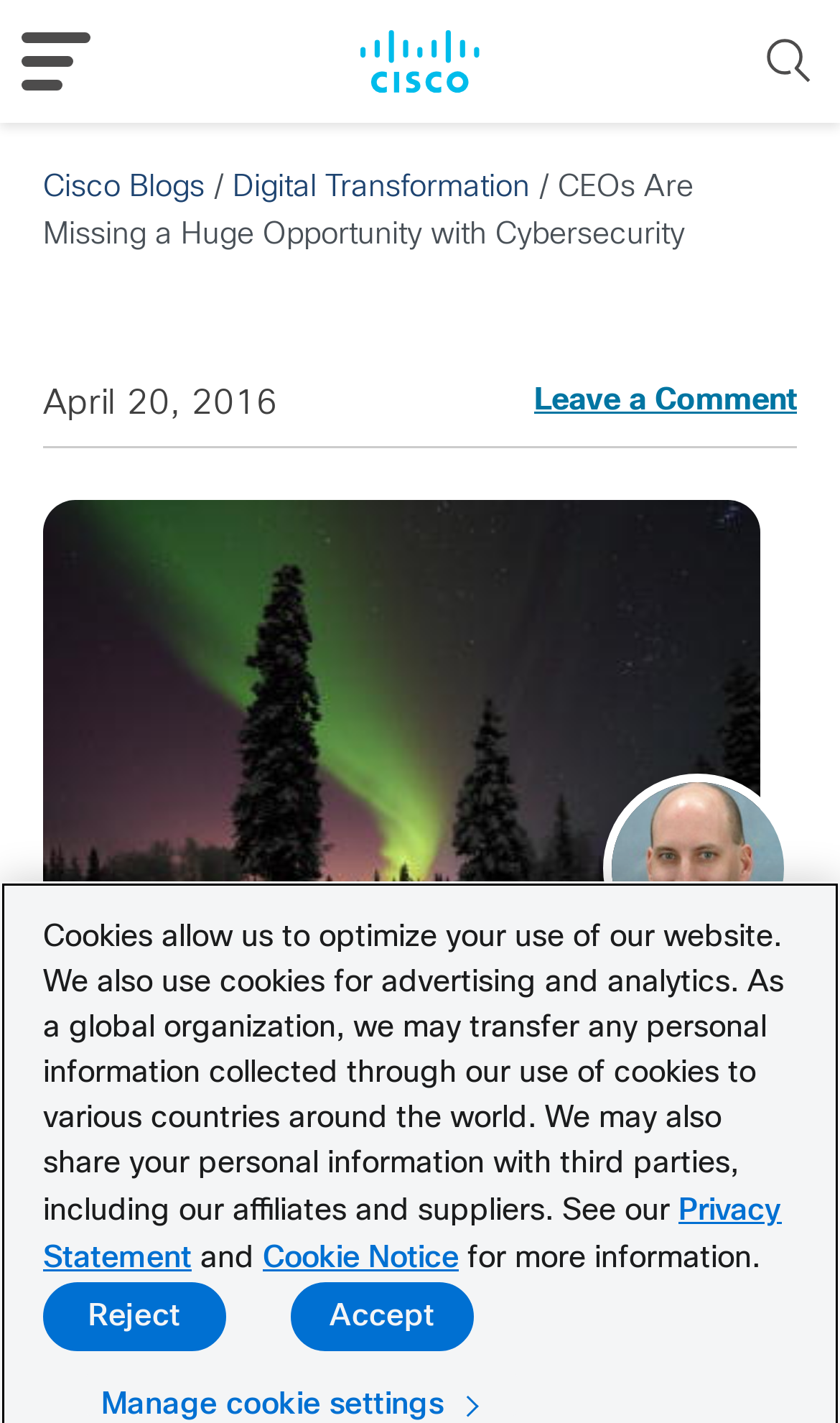Please identify the bounding box coordinates of the element I should click to complete this instruction: 'View the Cisco Blogs homepage'. The coordinates should be given as four float numbers between 0 and 1, like this: [left, top, right, bottom].

[0.382, 0.021, 0.618, 0.065]